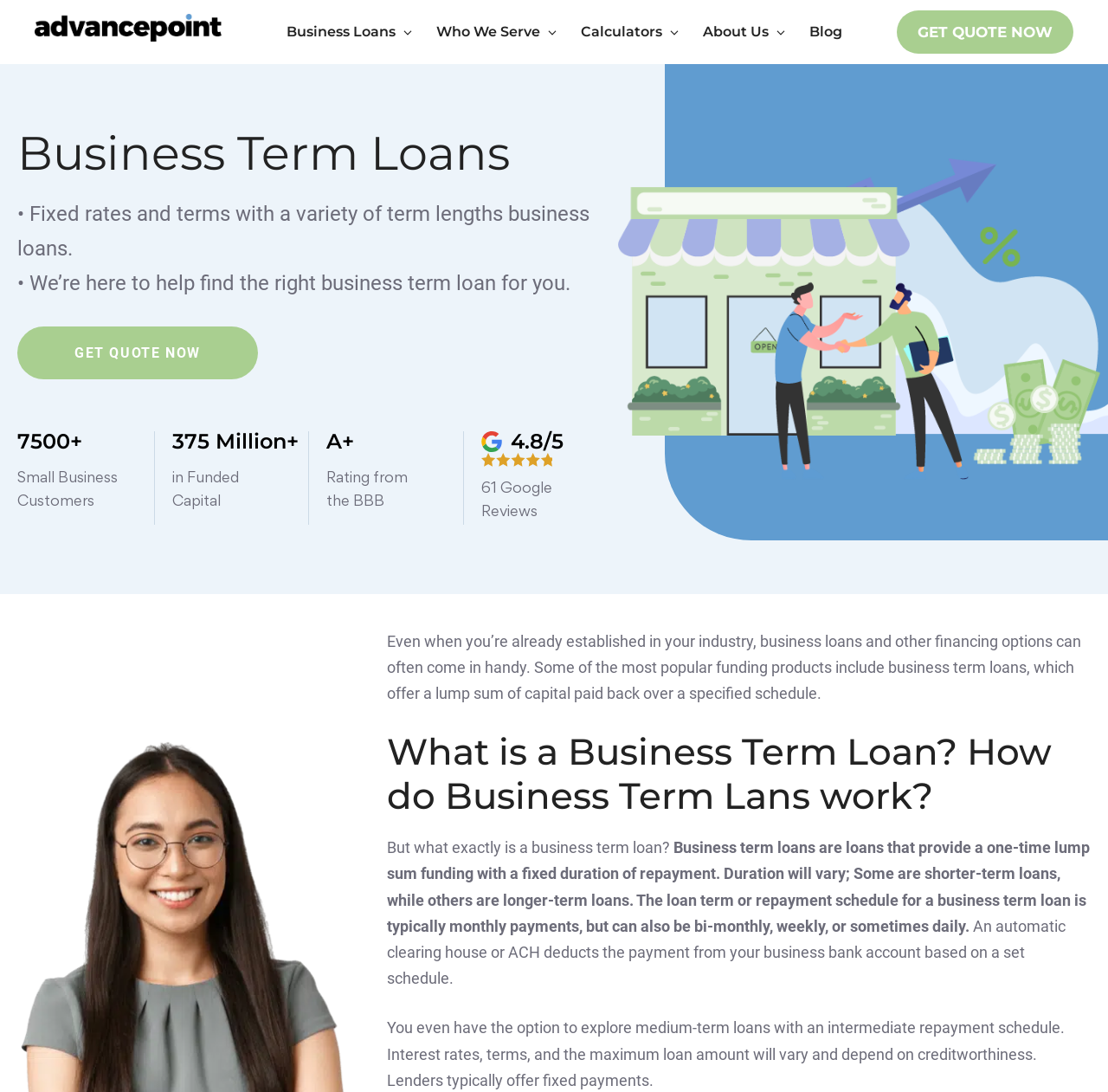Provide the bounding box coordinates of the HTML element this sentence describes: "Cities".

[0.49, 0.059, 0.729, 0.079]